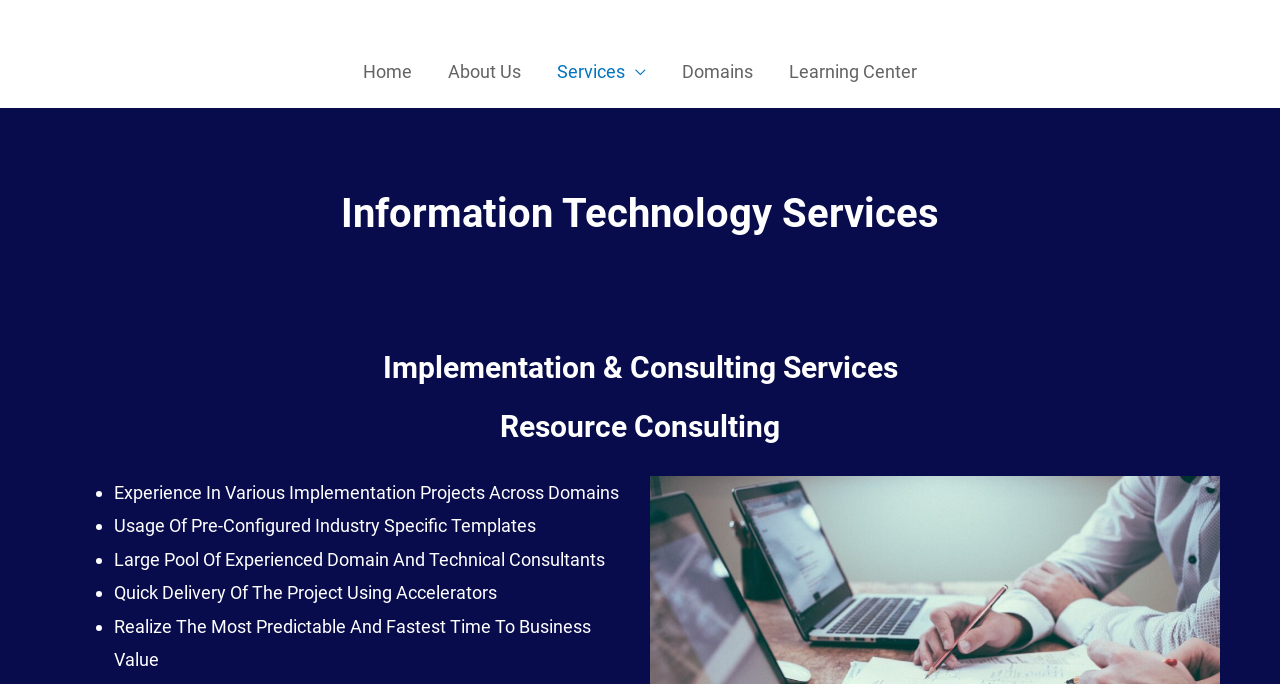What is the second heading about?
Please provide a comprehensive answer to the question based on the webpage screenshot.

I looked at the headings under the 'Learning Center' link and found that the second heading is 'Implementation & Consulting Services', which is the second heading.